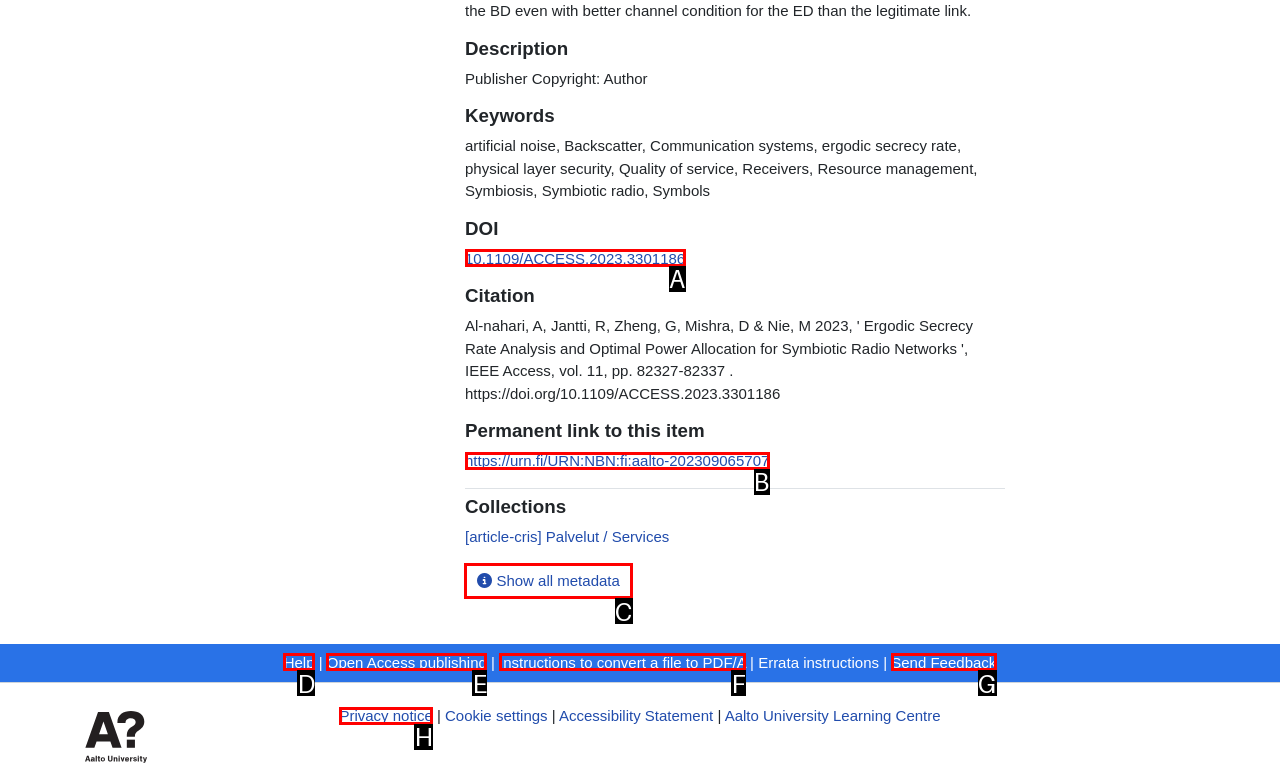Tell me the letter of the UI element I should click to accomplish the task: Show all metadata based on the choices provided in the screenshot.

C